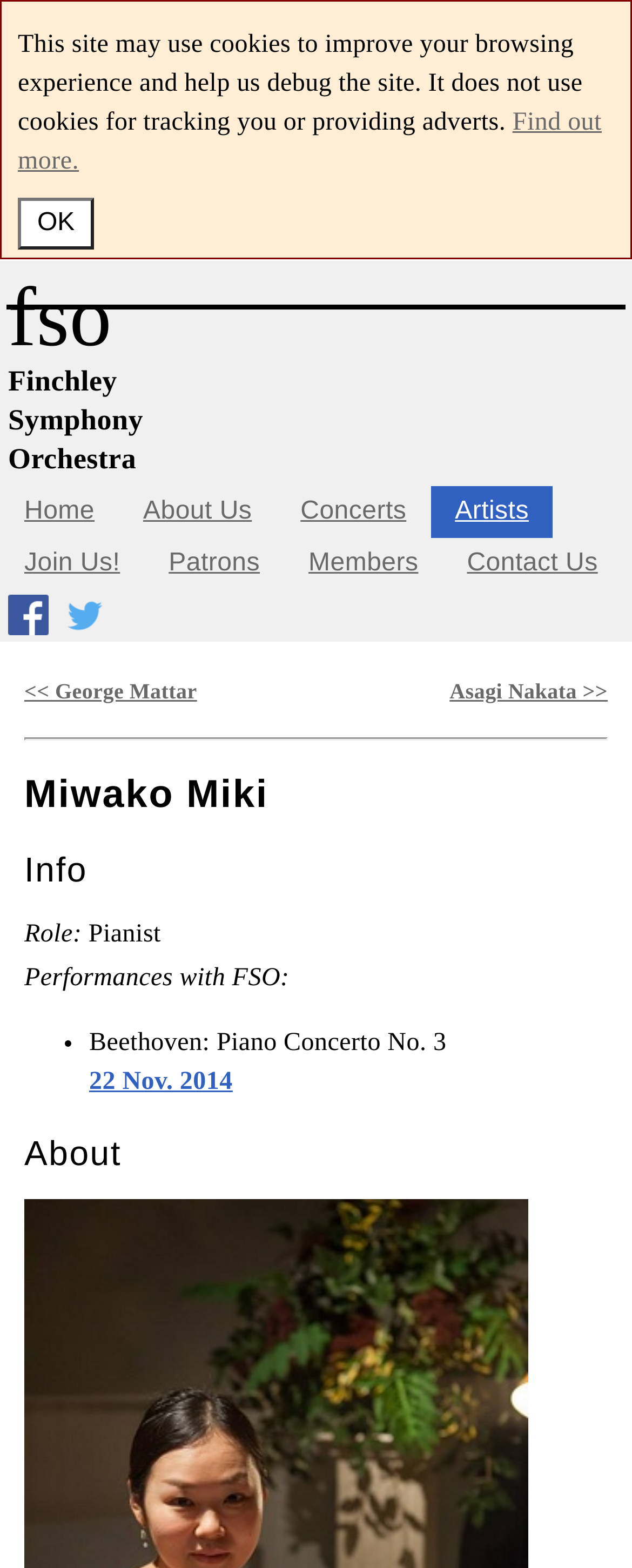Using the information in the image, give a detailed answer to the following question: How many performances with FSO are listed?

I found the answer by looking at the list of performances with FSO, which only has one item, 'Beethoven: Piano Concerto No. 3'.